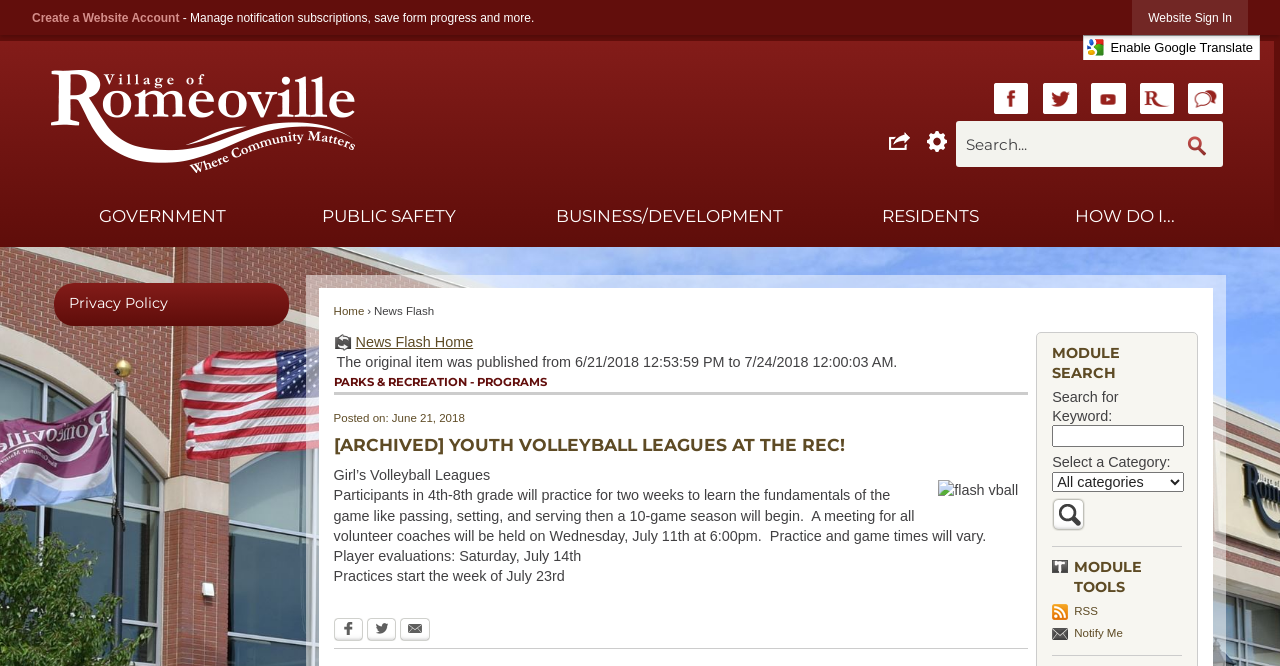What is the purpose of the 'MODULE SEARCH' region?
Answer the question with as much detail as you can, using the image as a reference.

The 'MODULE SEARCH' region contains a search bar and a dropdown menu to select a category, which suggests that its purpose is to allow users to search for specific news or articles on the website.